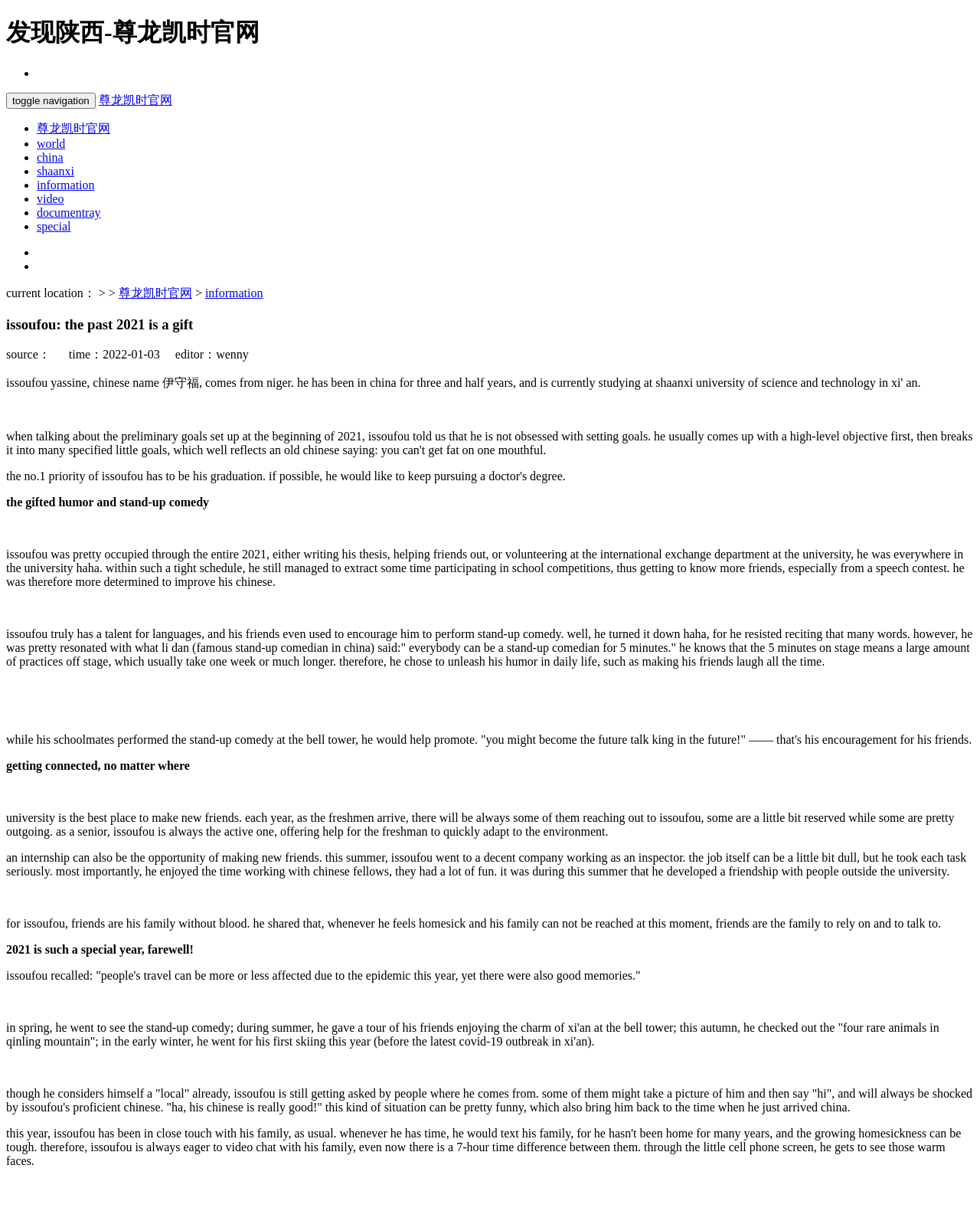Determine the bounding box coordinates for the area that needs to be clicked to fulfill this task: "Toggle navigation". The coordinates must be given as four float numbers between 0 and 1, i.e., [left, top, right, bottom].

[0.006, 0.076, 0.097, 0.089]